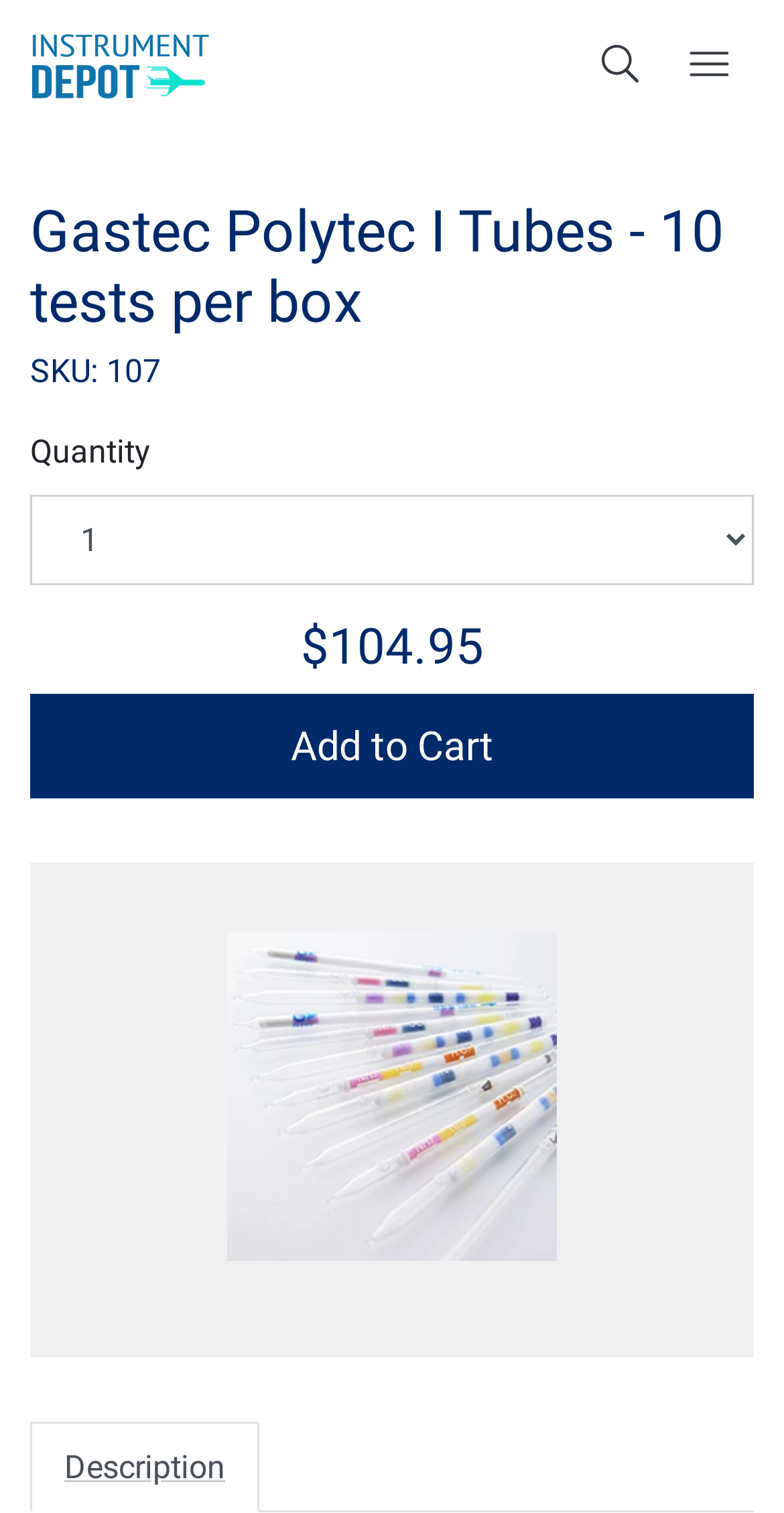Please locate the bounding box coordinates of the element that needs to be clicked to achieve the following instruction: "View larger image". The coordinates should be four float numbers between 0 and 1, i.e., [left, top, right, bottom].

[0.126, 0.615, 0.874, 0.833]